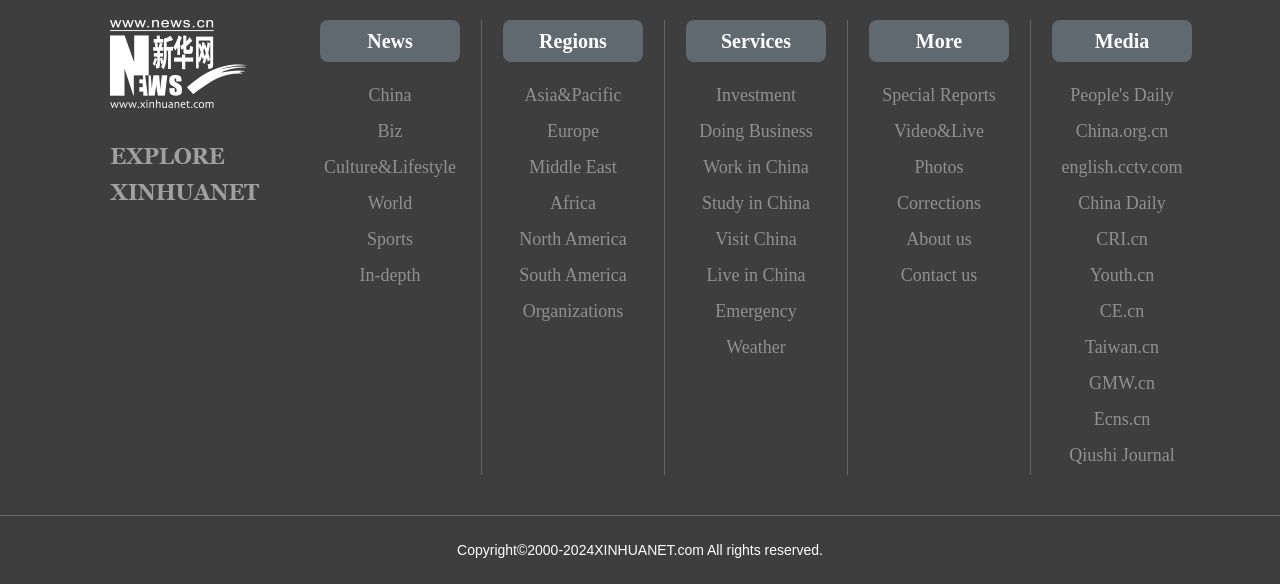Give a one-word or short phrase answer to the question: 
How many links are there under the 'Regions' category?

9